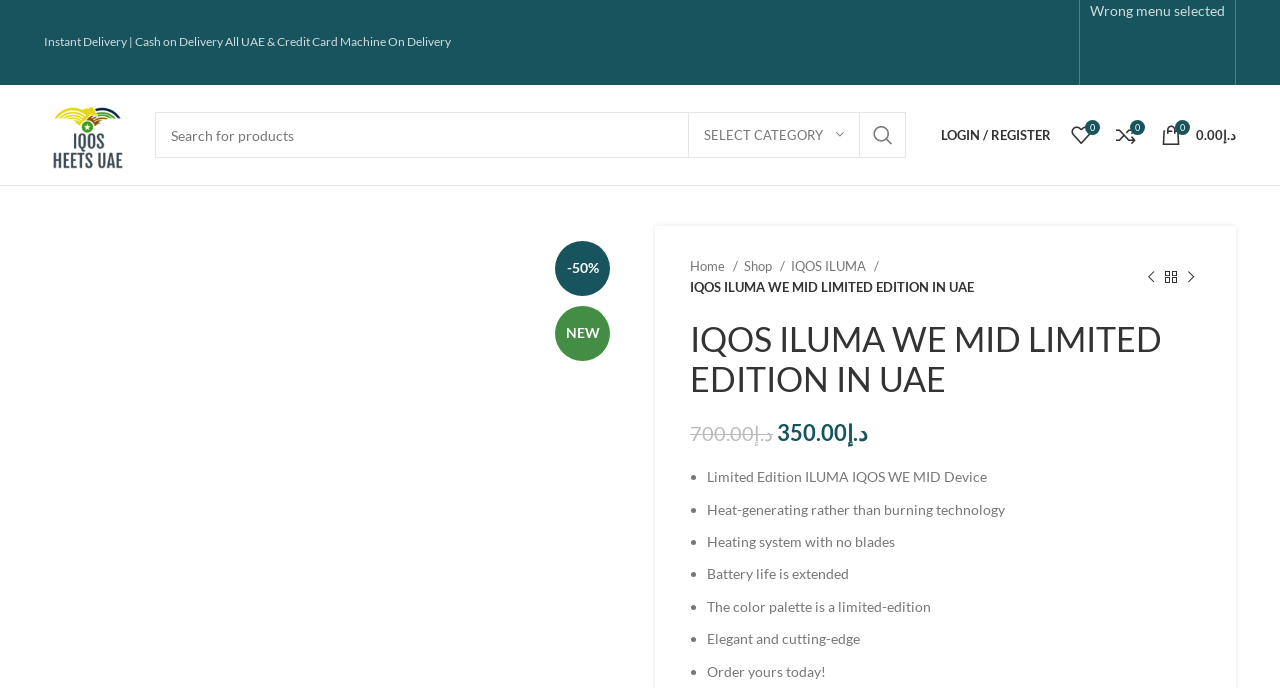Given the element description: "Search", predict the bounding box coordinates of the UI element it refers to, using four float numbers between 0 and 1, i.e., [left, top, right, bottom].

[0.672, 0.163, 0.708, 0.23]